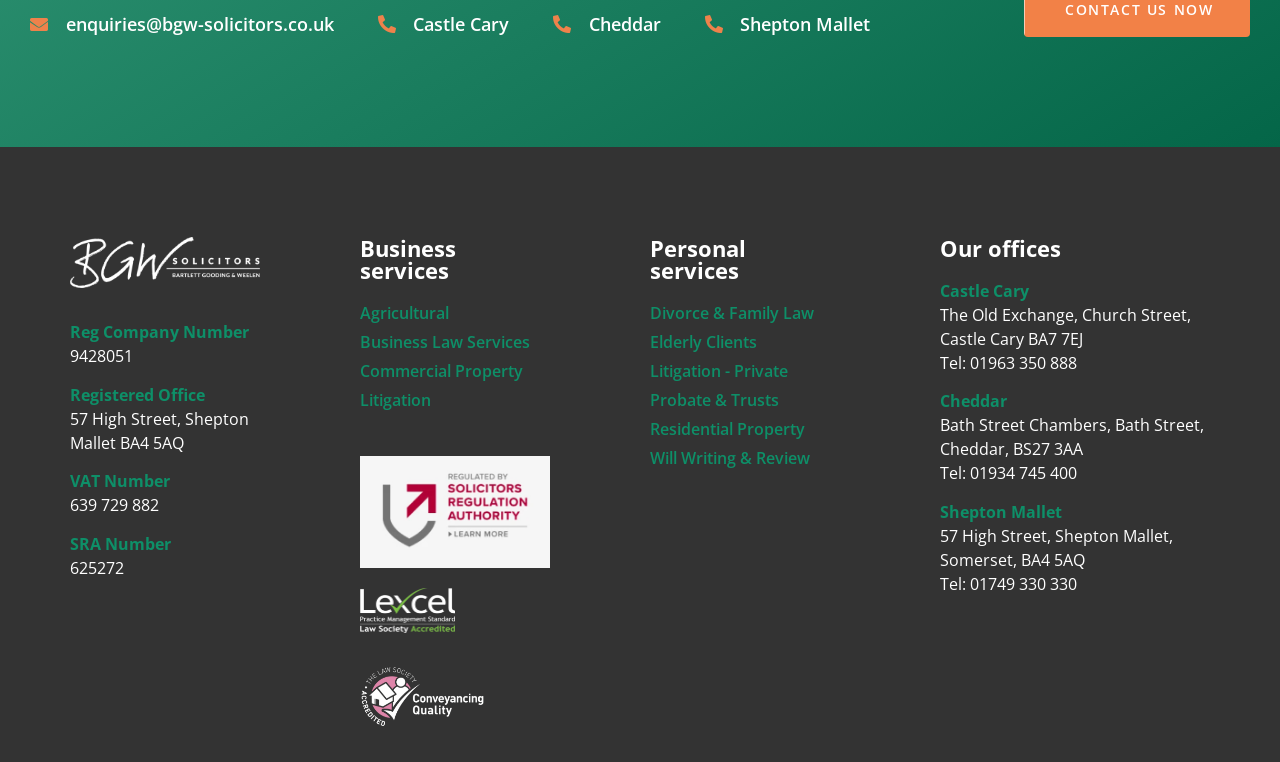Provide the bounding box coordinates for the UI element that is described by this text: "Elderly Clients". The coordinates should be in the form of four float numbers between 0 and 1: [left, top, right, bottom].

[0.508, 0.433, 0.656, 0.464]